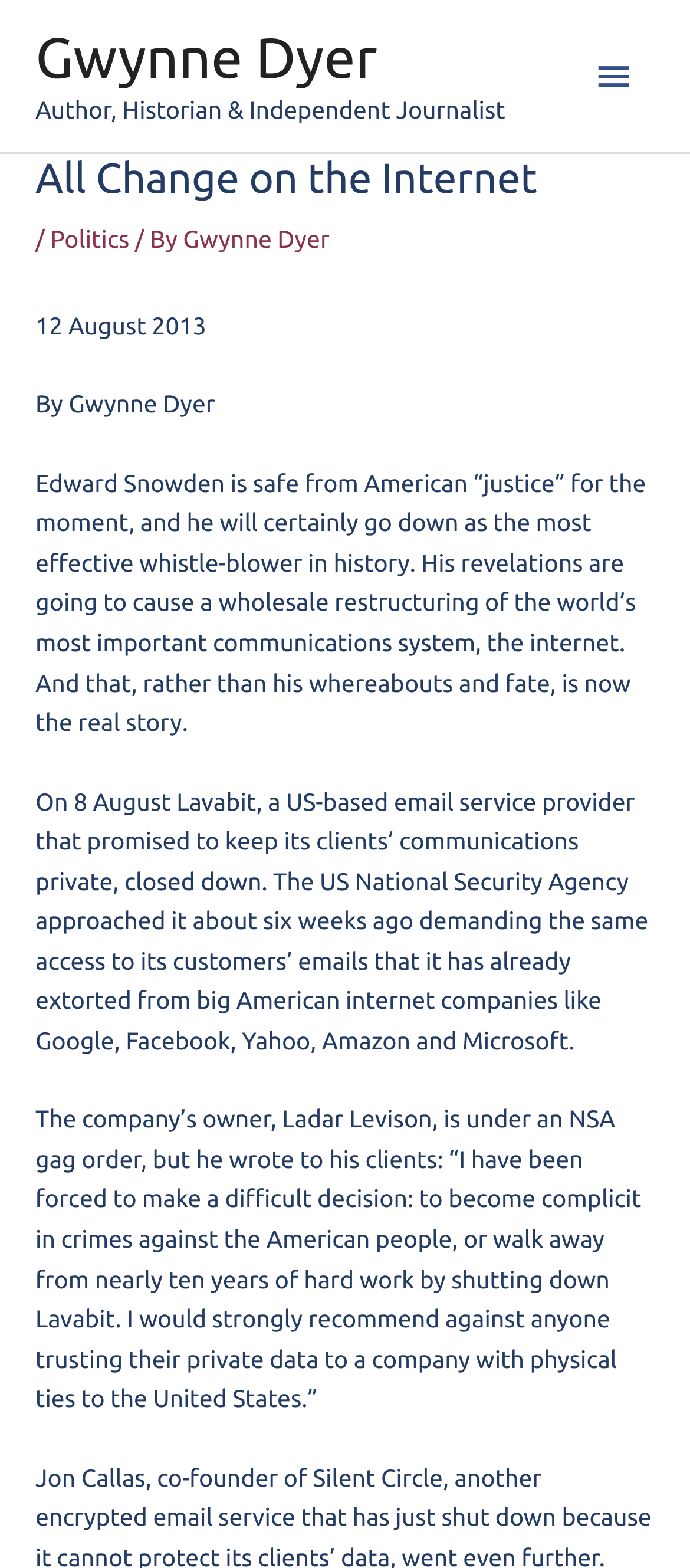Utilize the information from the image to answer the question in detail:
What is the name of the email service provider mentioned in the article?

The name of the email service provider mentioned in the article can be found by reading the text 'On 8 August Lavabit, a US-based email service provider...' which appears in the middle of the article.